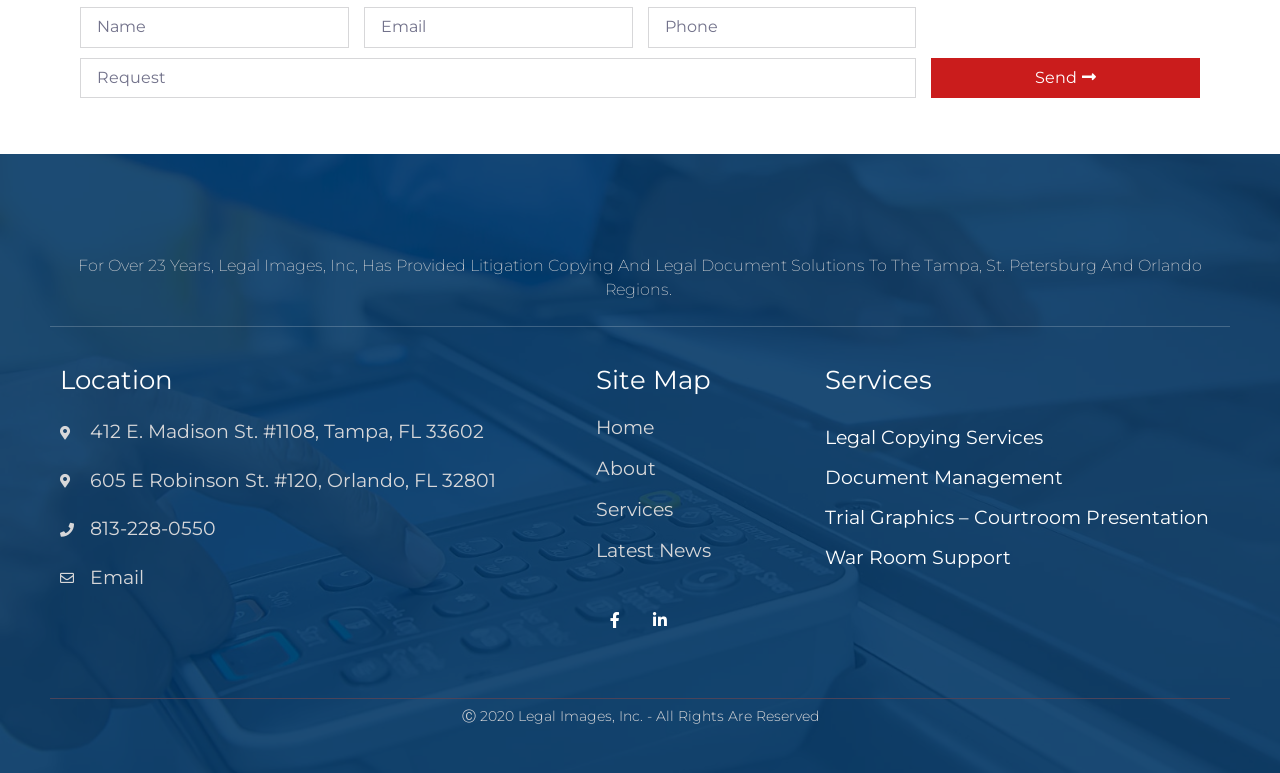Identify the bounding box for the UI element that is described as follows: "parent_node: Email name="form_fields[email]" placeholder="Email"".

[0.284, 0.009, 0.494, 0.062]